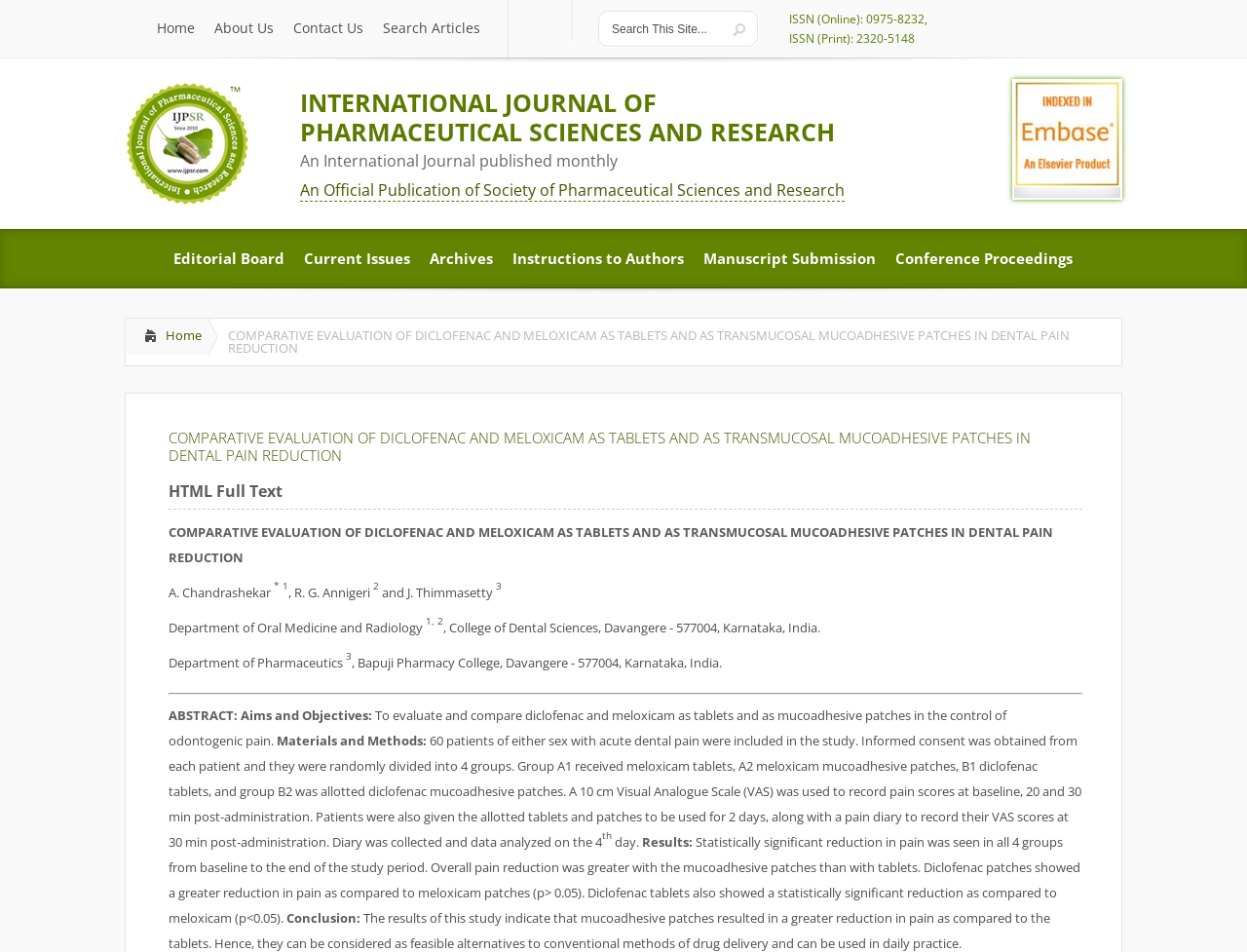Kindly provide the bounding box coordinates of the section you need to click on to fulfill the given instruction: "View manuscript submission guidelines".

[0.556, 0.242, 0.71, 0.302]